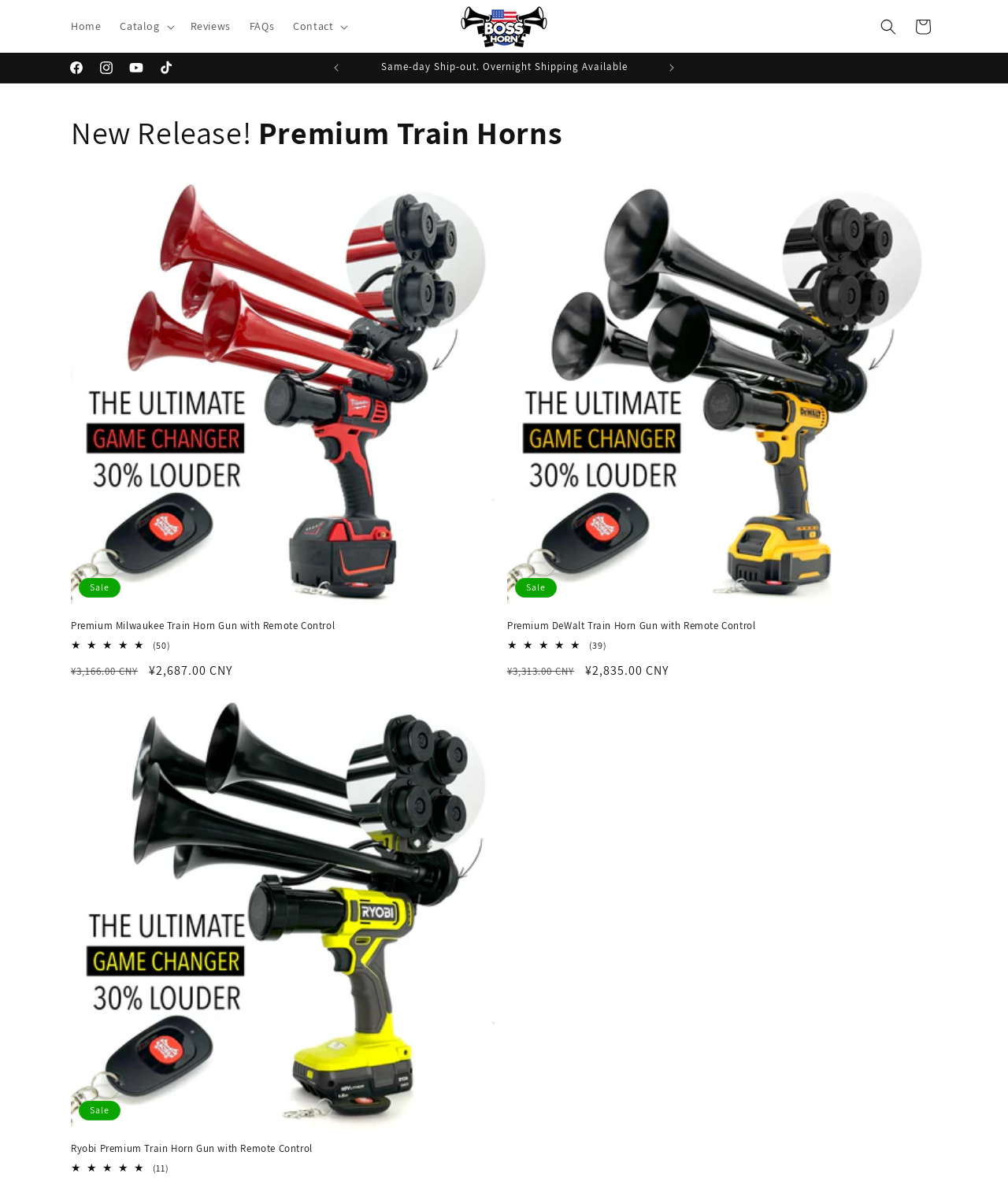Please pinpoint the bounding box coordinates for the region I should click to adhere to this instruction: "Open the 'Search' dialog".

[0.864, 0.008, 0.898, 0.037]